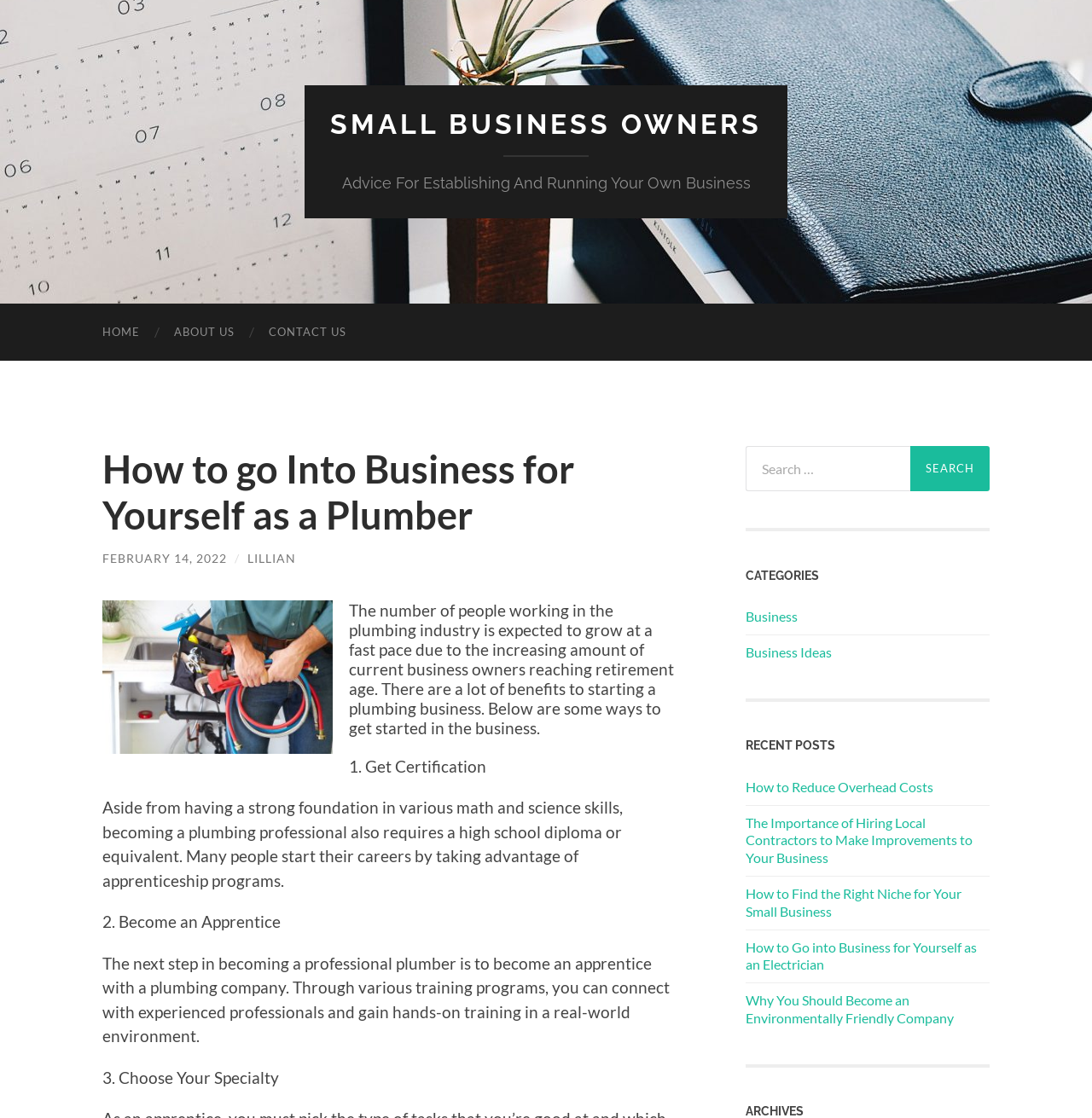What is the purpose of the search box?
Based on the image, give a concise answer in the form of a single word or short phrase.

To search the website